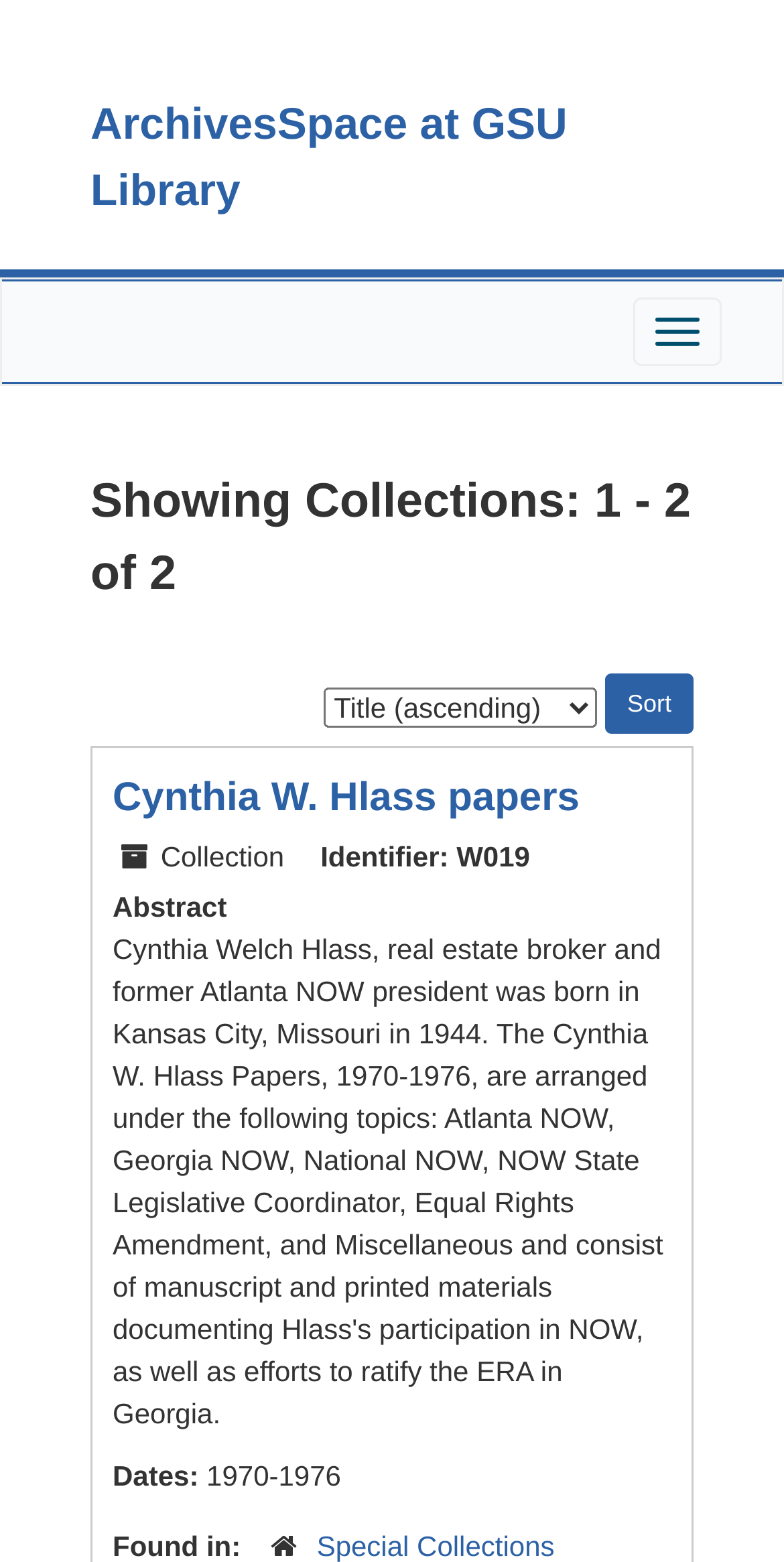Refer to the image and answer the question with as much detail as possible: What is the name of the first collection?

The webpage shows a heading 'Cynthia W. Hlass papers' which is the name of the first collection.